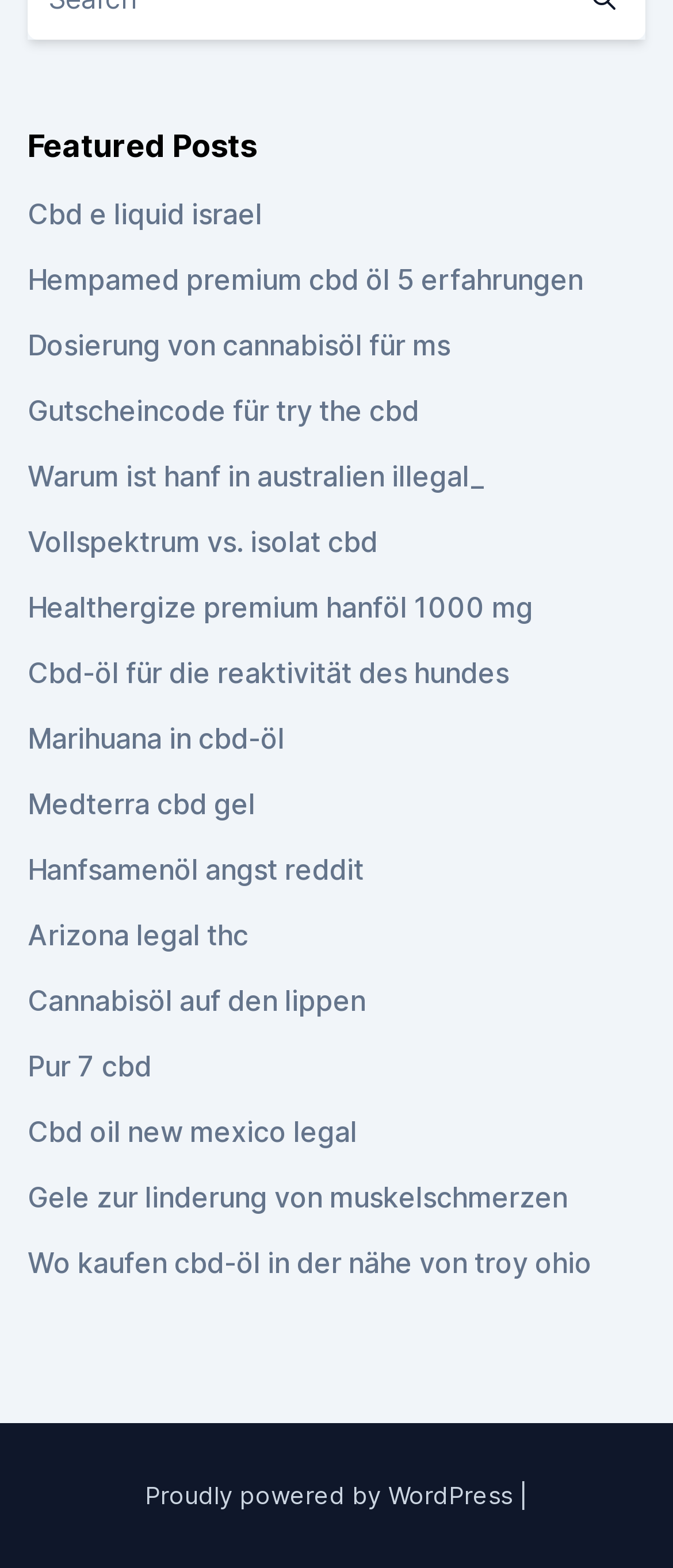Identify the bounding box coordinates of the region I need to click to complete this instruction: "Visit 'Hempamed premium cbd öl 5 erfahrungen'".

[0.041, 0.167, 0.867, 0.189]